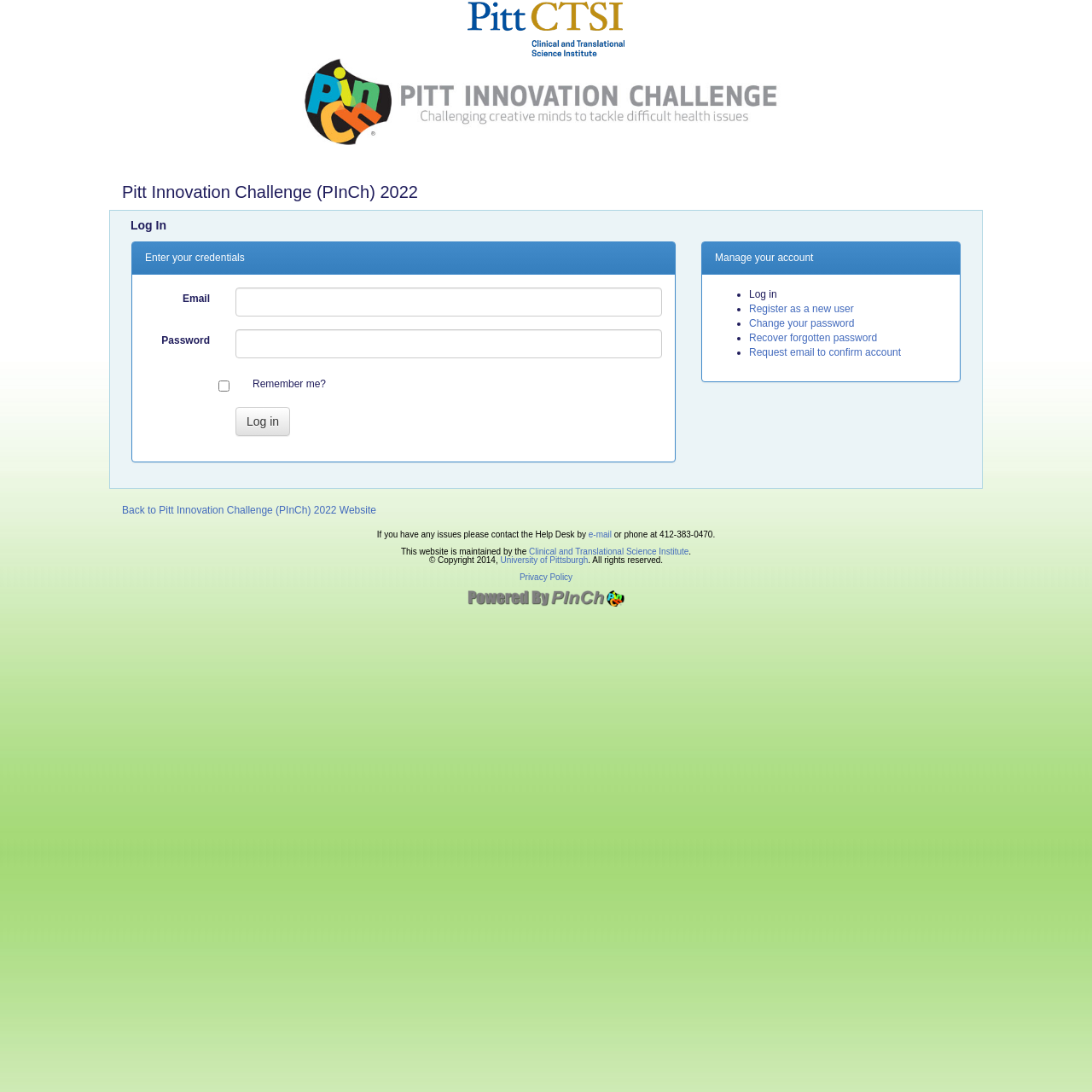Please find the bounding box for the UI element described by: "Request email to confirm account".

[0.686, 0.317, 0.825, 0.328]